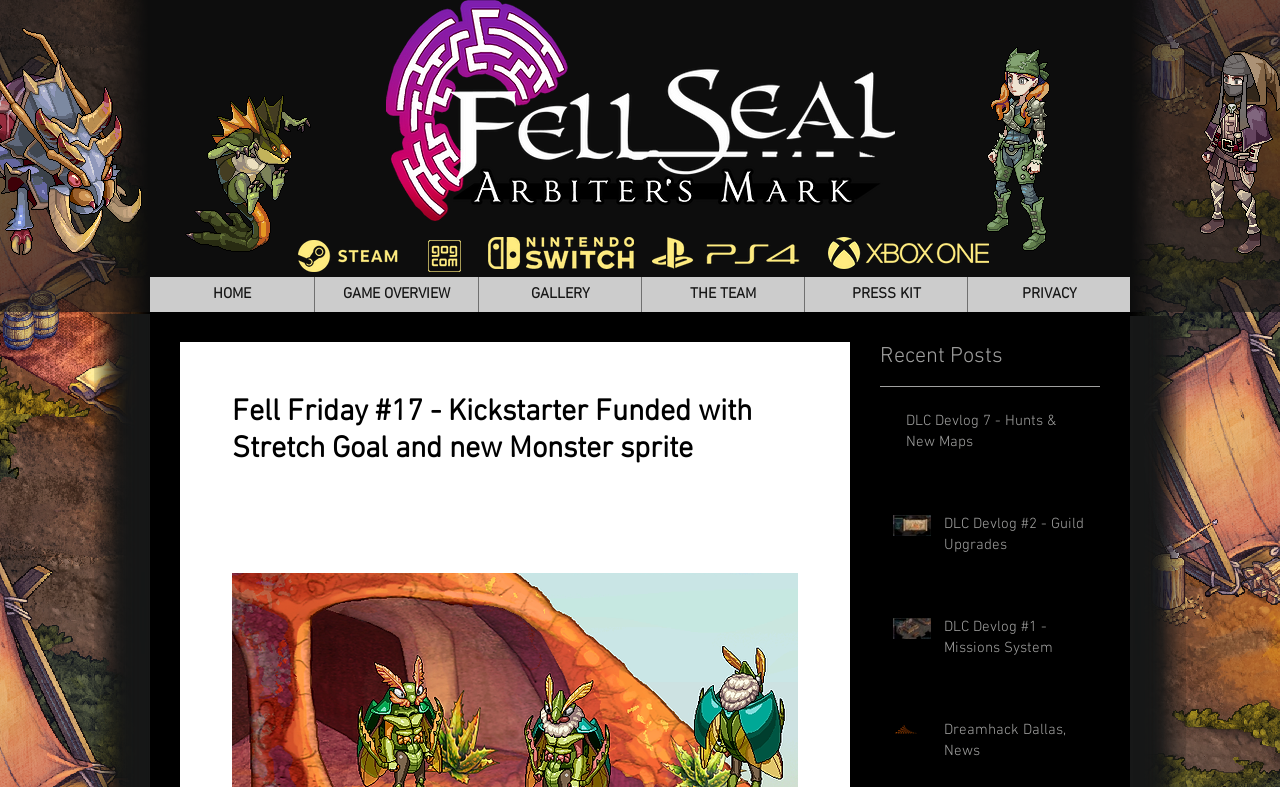Find the bounding box coordinates of the clickable element required to execute the following instruction: "Check the recent post DLC Devlog 7 - Hunts & New Maps". Provide the coordinates as four float numbers between 0 and 1, i.e., [left, top, right, bottom].

[0.708, 0.522, 0.85, 0.586]